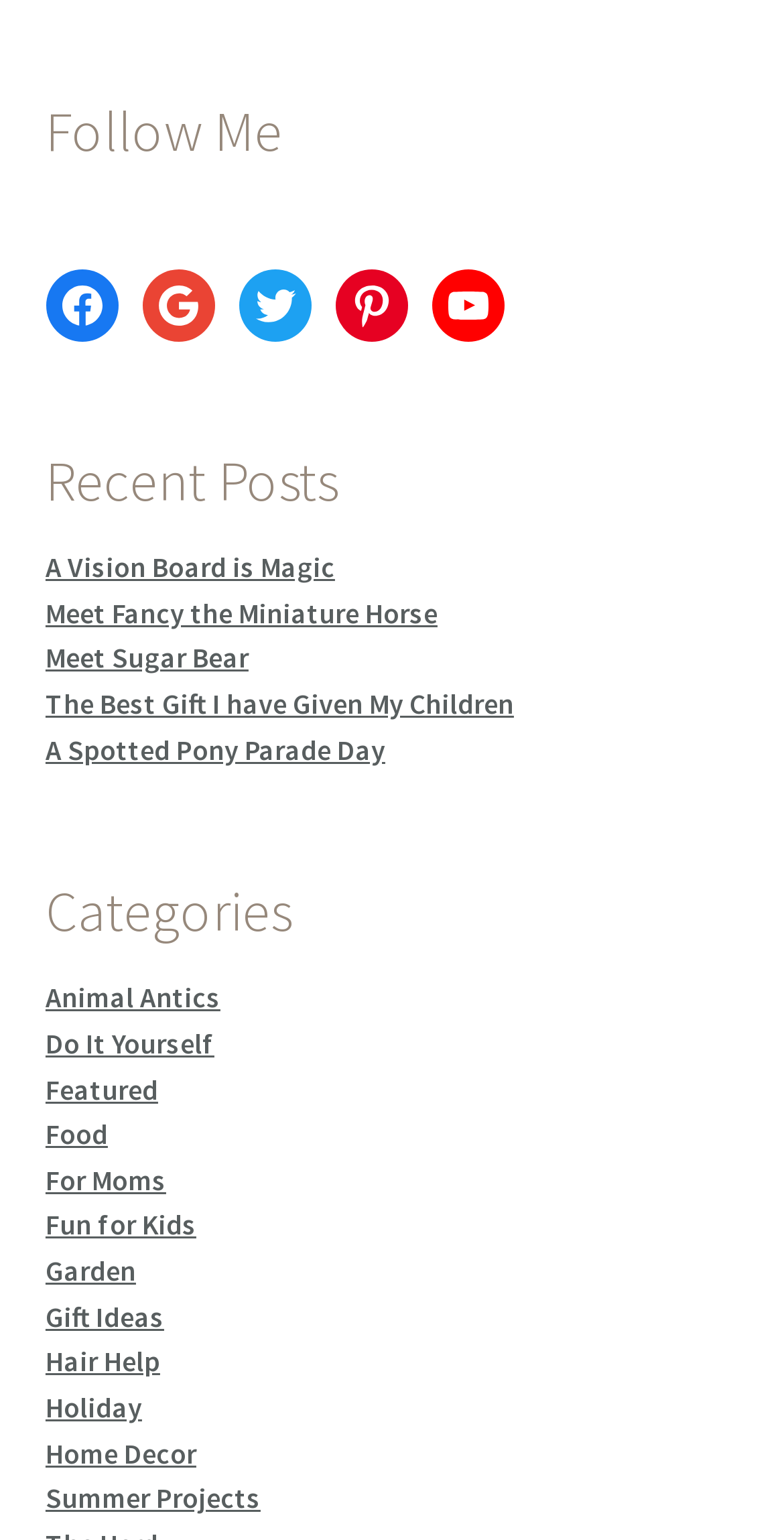How many recent posts are listed?
Based on the image, provide a one-word or brief-phrase response.

5